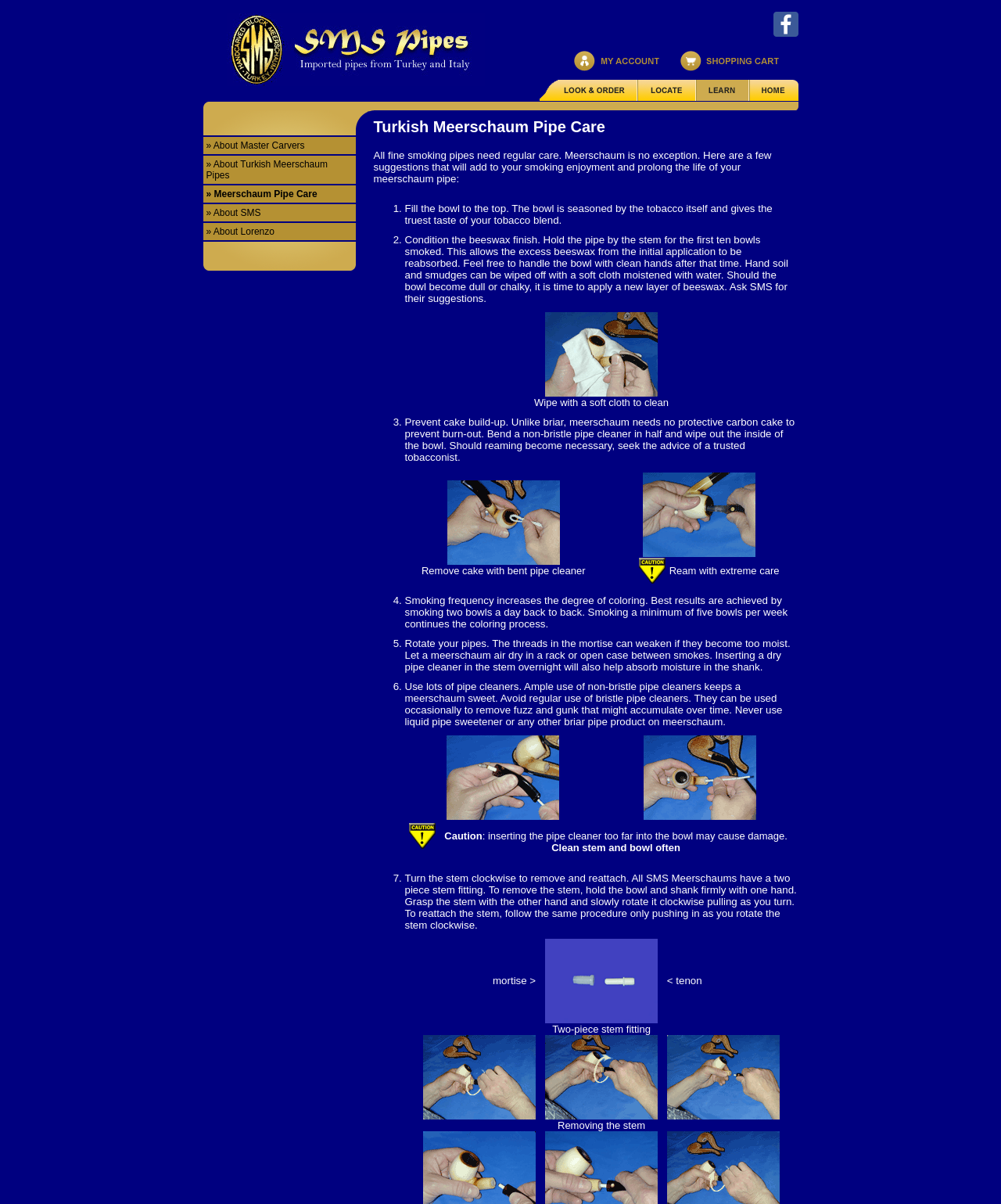Explain the webpage's design and content in an elaborate manner.

The webpage is about Turkish Meerschaum Pipe Care. At the top, there is a header section with a logo and navigation links, including "SMS Pipes - Smoking Pipes - Imported Pipes from Turkey and Italy", "Follow us on Facebook", "My Account", "Shopping Cart", and "Look and Order Smoking Pipes". 

Below the header, there is a table of contents with links to different sections, including "About Master Carvers", "About Turkish Meerschaum Pipes", "Meerschaum Pipe Care", and "About SMS". 

The main content of the webpage is divided into three sections, each with a numbered list marker. The first section explains how to condition the beeswax finish on a meerschaum pipe, including holding the pipe by the stem for the first ten bowls smoked and wiping off hand soil and smudges with a soft cloth. 

The second section is accompanied by an image and provides instructions on how to wipe the pipe clean with a soft cloth. 

The third section explains how to prevent cake build-up in a meerschaum pipe, including using a non-bristle pipe cleaner to wipe out the inside of the bowl and seeking advice from a trusted tobacconist if reaming becomes necessary. This section also includes a table with images and text describing how to remove cake with a bent pipe cleaner and how to ream with extreme care.